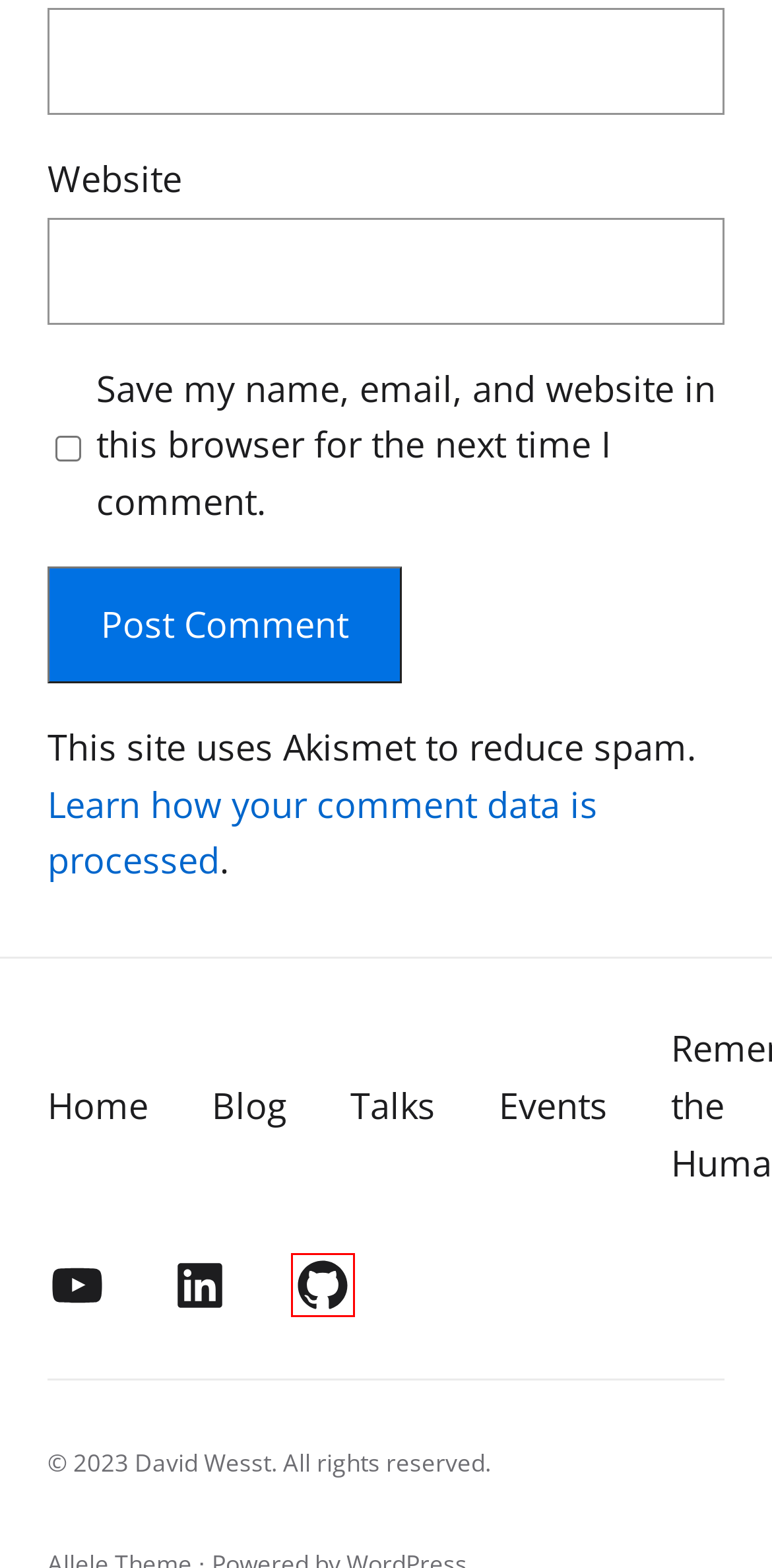Given a screenshot of a webpage with a red bounding box highlighting a UI element, determine which webpage description best matches the new webpage that appears after clicking the highlighted element. Here are the candidates:
A. Talks – David Wesst
B. Events – David Wesst
C. Screeps - MMO strategy sandbox game for programmers
D. Remember the Human – David Wesst
E. screeps – David Wesst
F. javascript – David Wesst
G. David Wesst – Creativity, Code, and Curiousity.
H. davidwesst (David Wesst) · GitHub

H